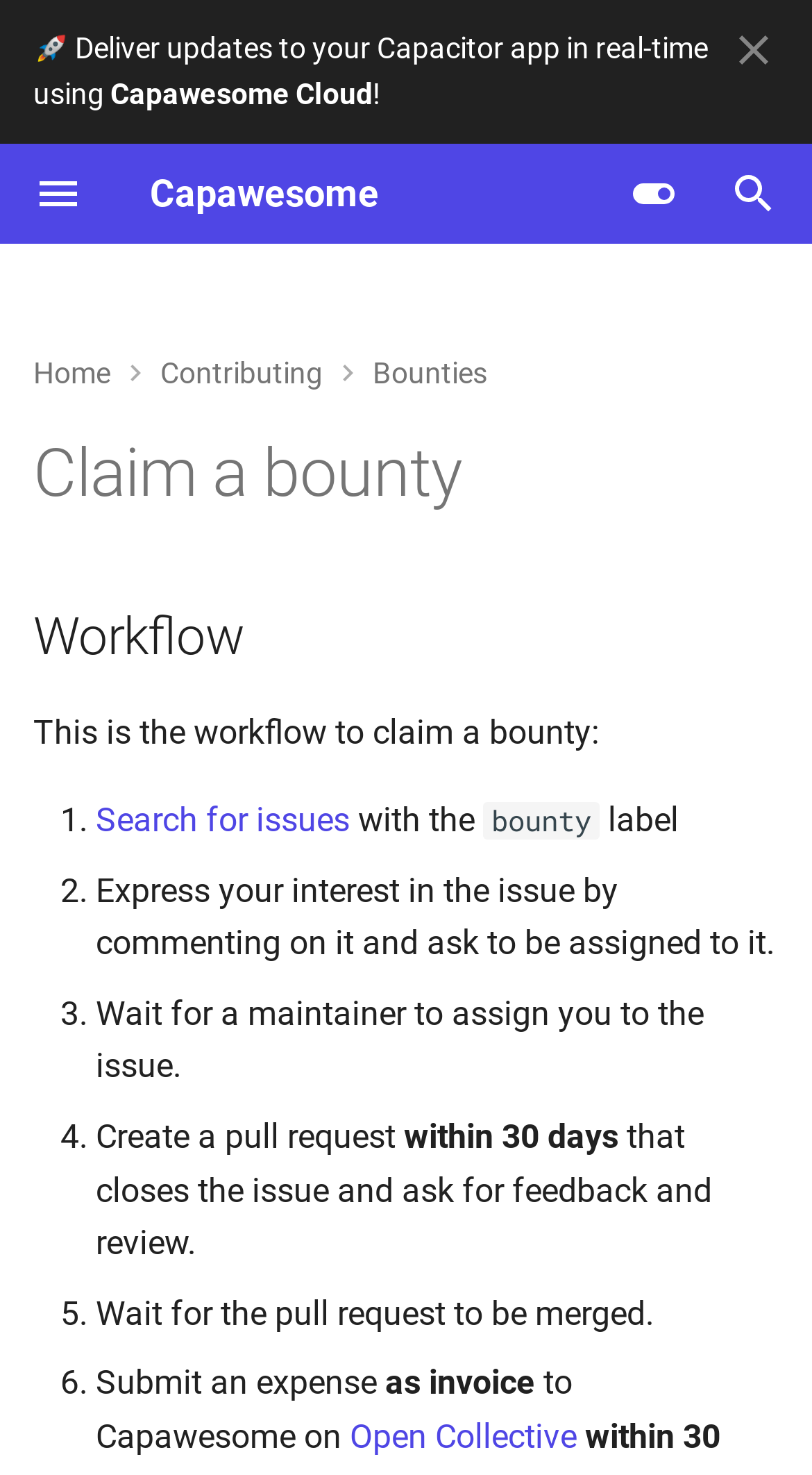Please identify the bounding box coordinates of the element's region that should be clicked to execute the following instruction: "Download IYAWO ASIKO Part 2 – Yoruba Movie 2021". The bounding box coordinates must be four float numbers between 0 and 1, i.e., [left, top, right, bottom].

None